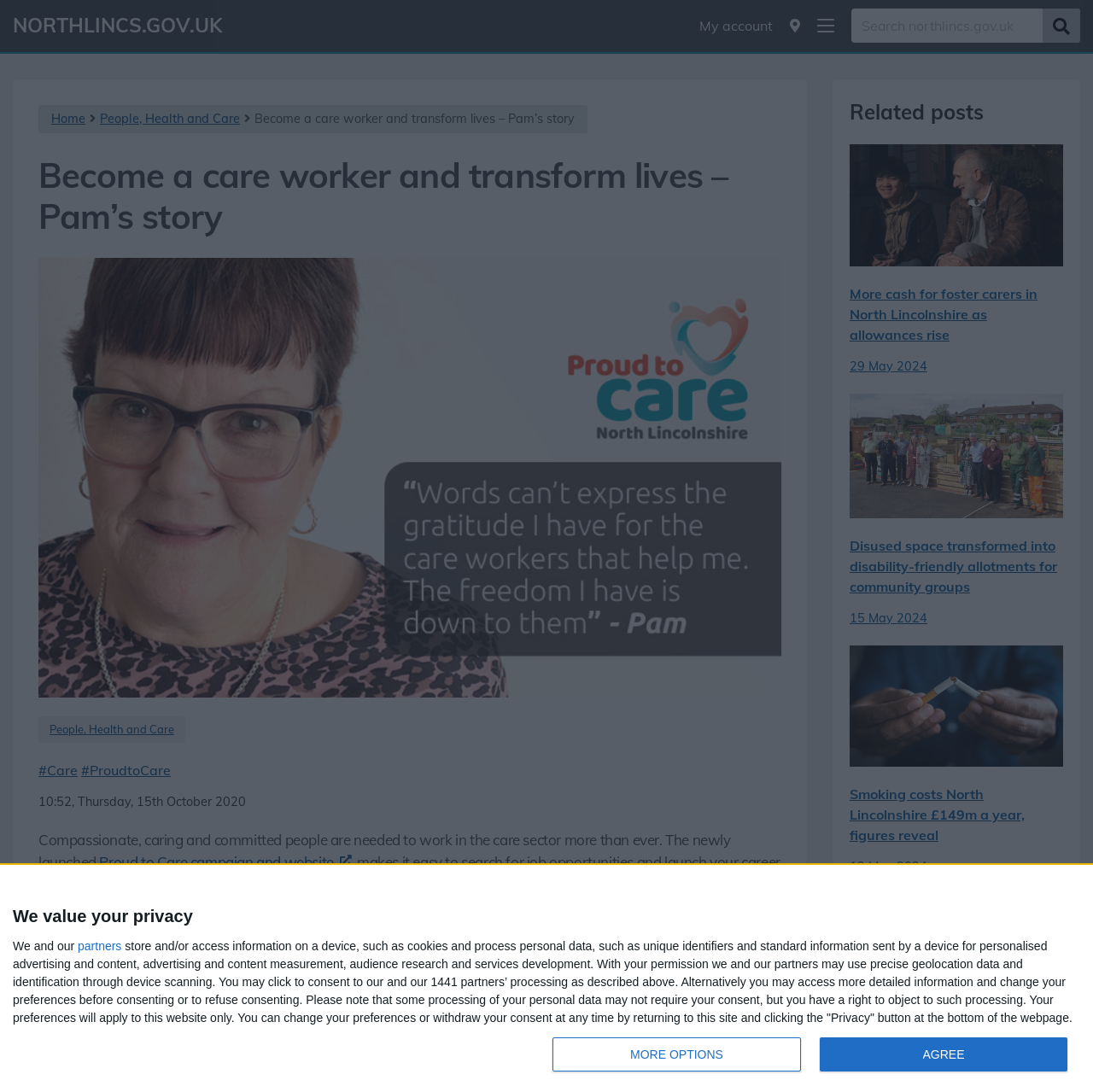Answer the question below with a single word or a brief phrase: 
What is the purpose of the Proud to Care campaign and website?

To search for job opportunities and launch a career in care